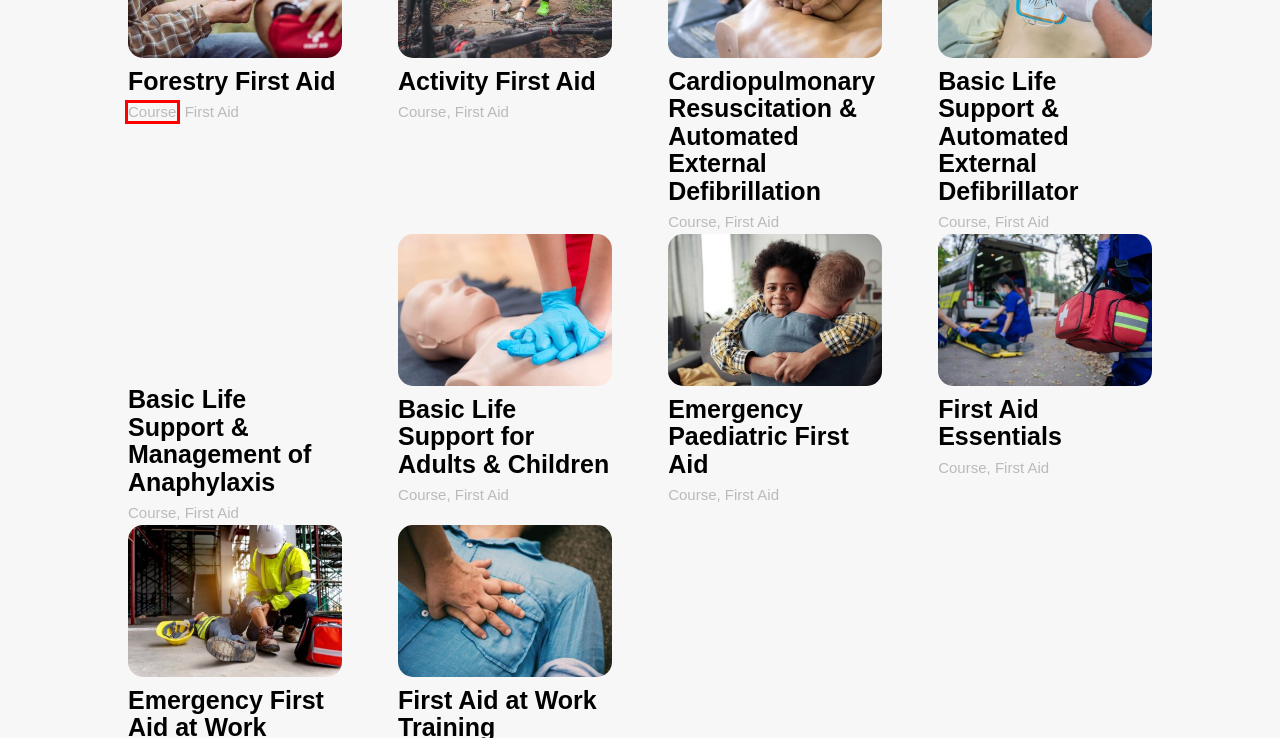Analyze the screenshot of a webpage that features a red rectangle bounding box. Pick the webpage description that best matches the new webpage you would see after clicking on the element within the red bounding box. Here are the candidates:
A. First Aid Essentials - Morson Training
B. Basic Life Support & Management of Anaphylaxis - Morson Training
C. Paediatric First Aid Training - Morson Training
D. Course - Morson Training
E. Emergency First Aid at Work - Morson Training
F. First Aid - Morson Training
G. Basic Life Support for Adults & Children - Morson Training
H. First Aid at Work Training - Morson Training

D